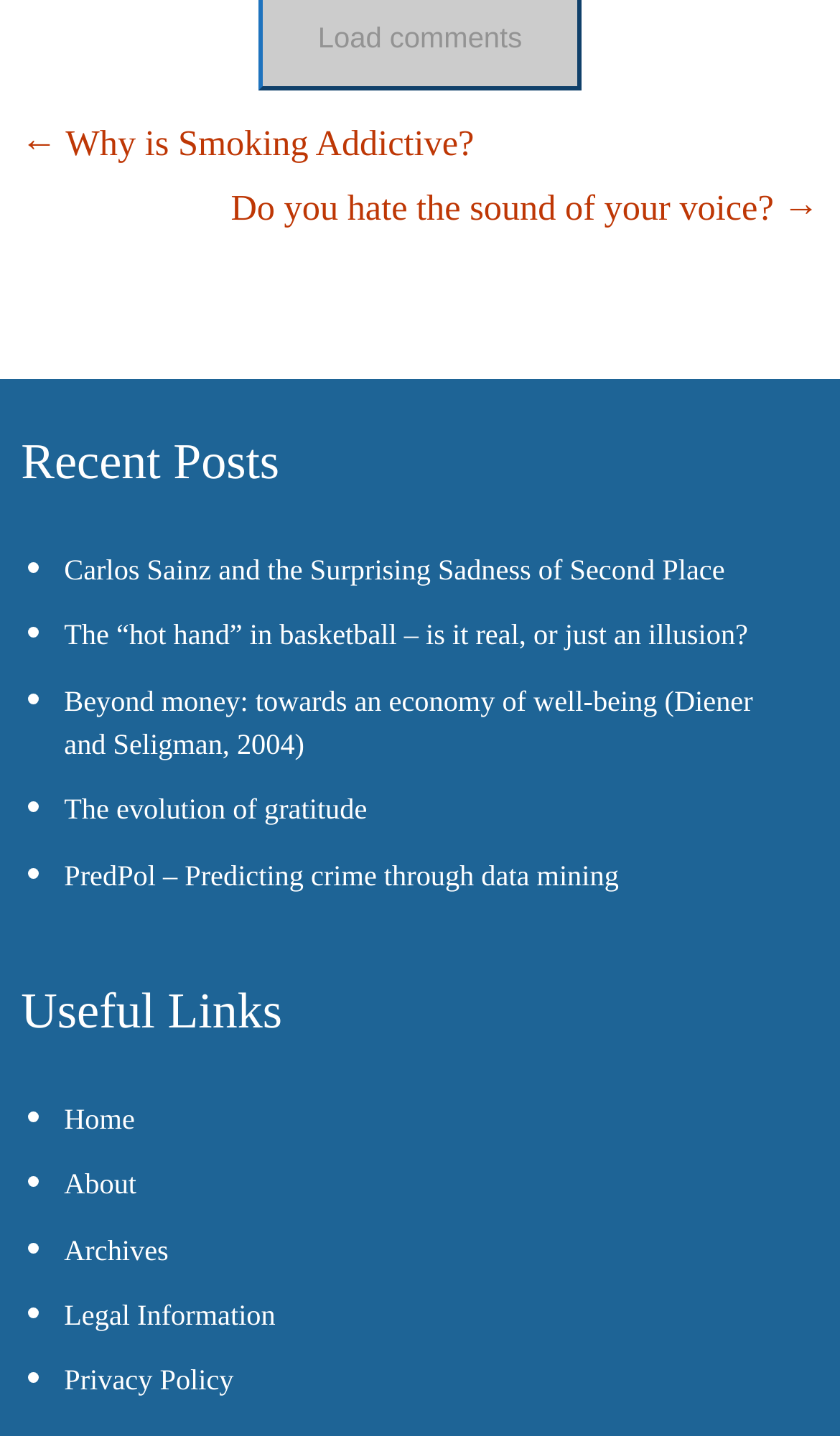How many useful links are provided?
Look at the image and provide a short answer using one word or a phrase.

5